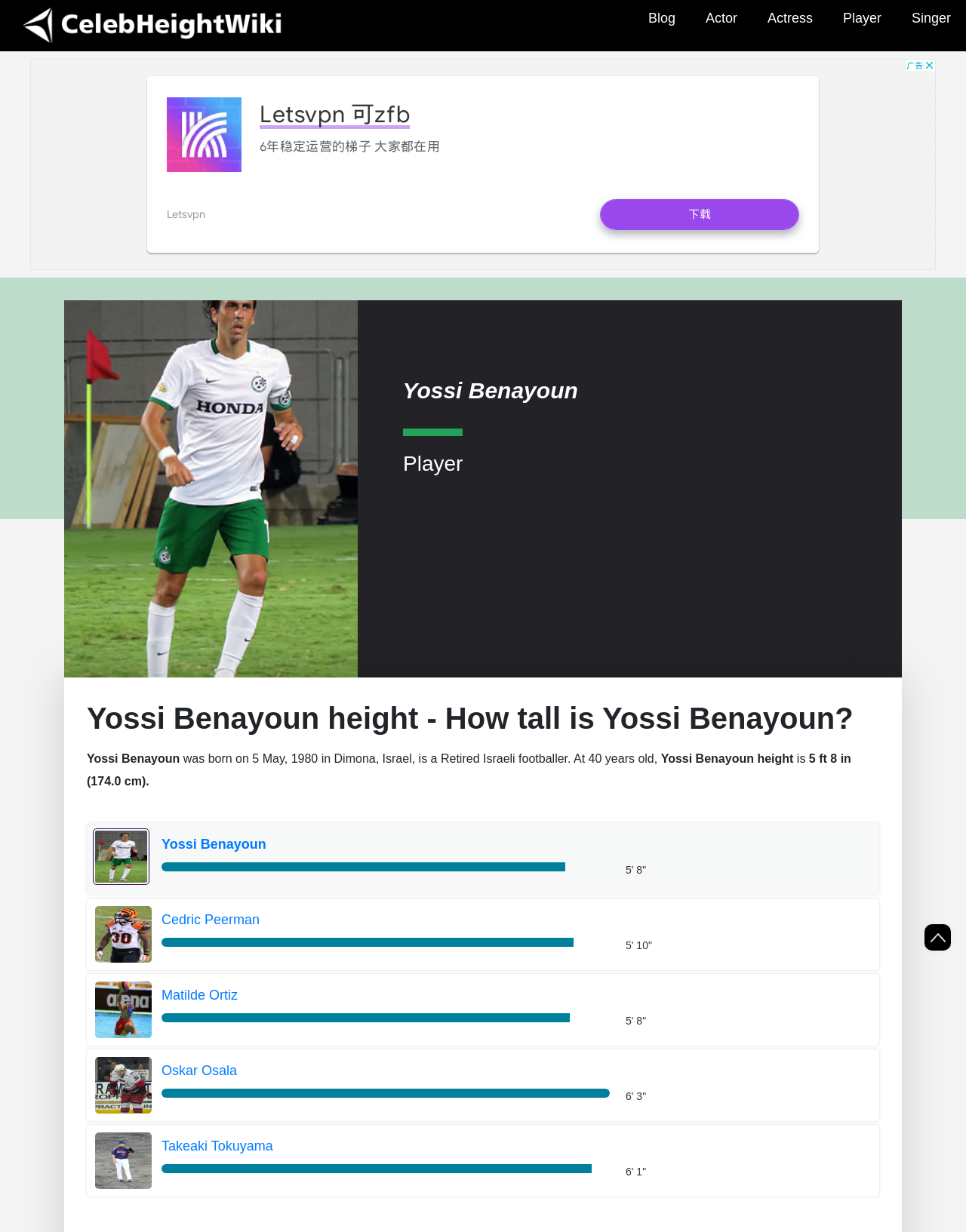What is the position of the 'Top' link?
Refer to the screenshot and answer in one word or phrase.

Bottom right